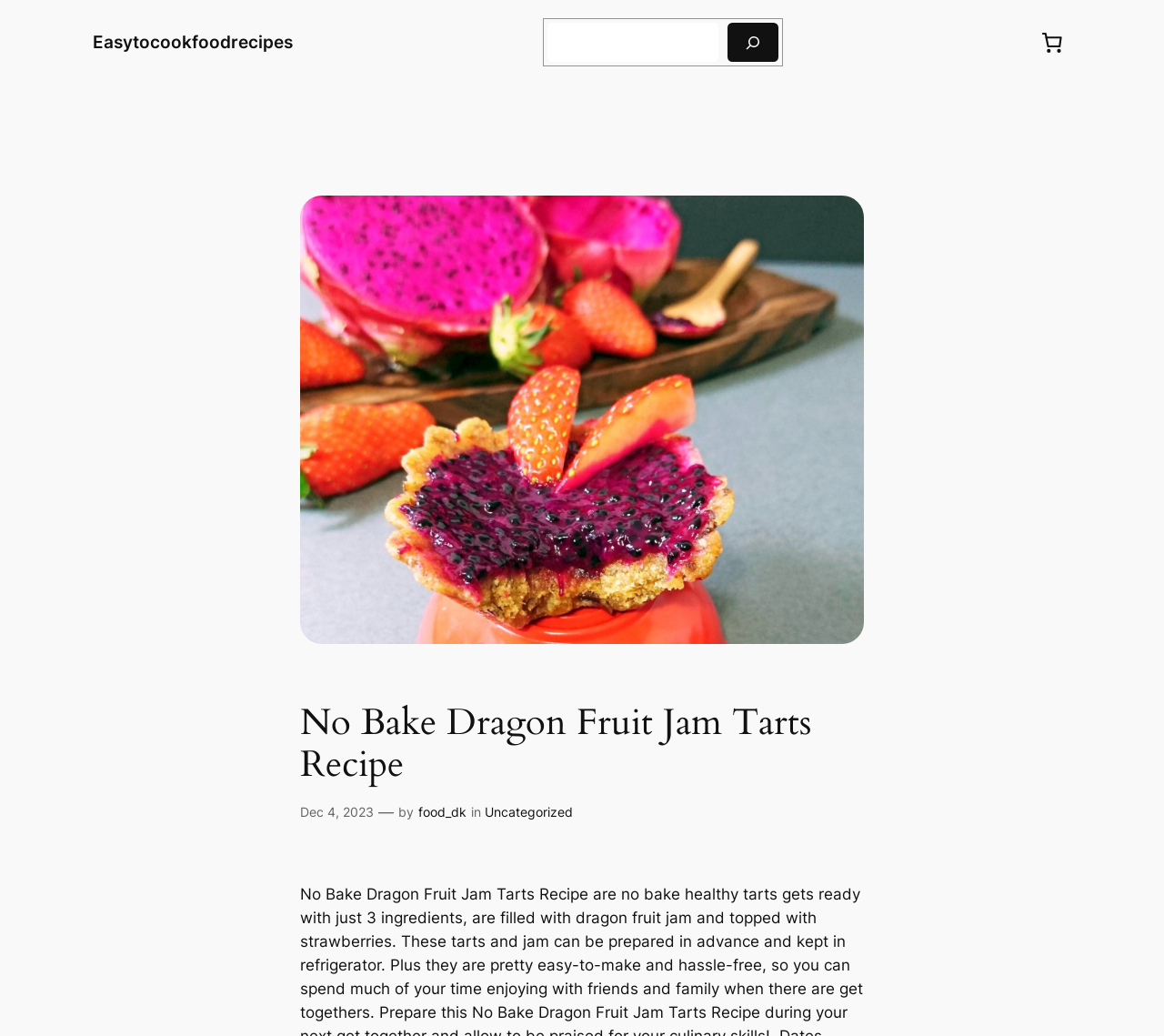Generate the main heading text from the webpage.

No Bake Dragon Fruit Jam Tarts Recipe